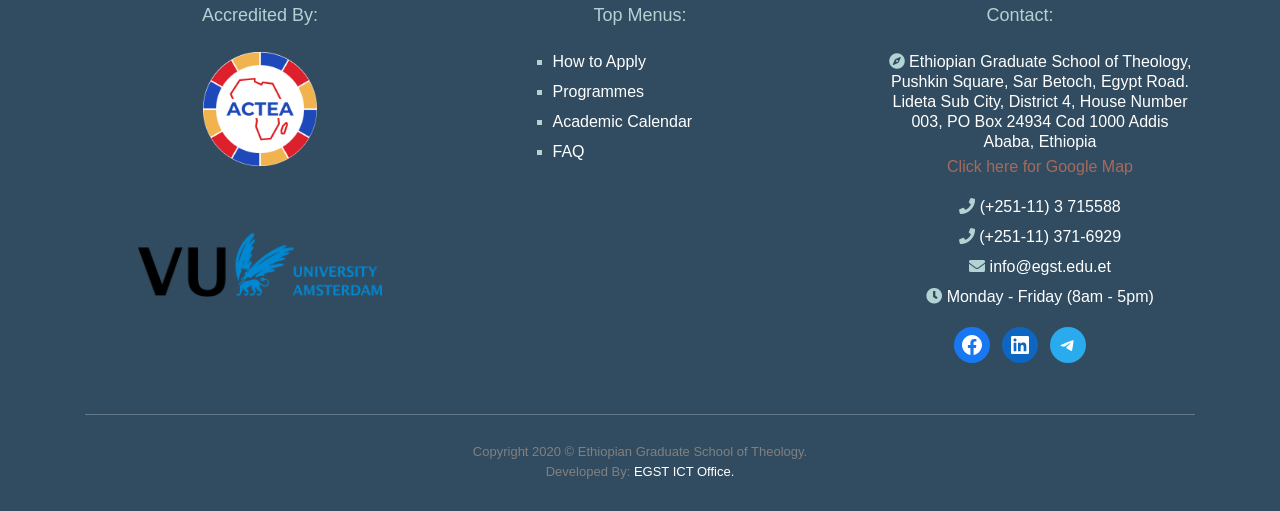Please determine the bounding box coordinates of the section I need to click to accomplish this instruction: "Get directions on 'Google Map'".

[0.74, 0.31, 0.885, 0.343]